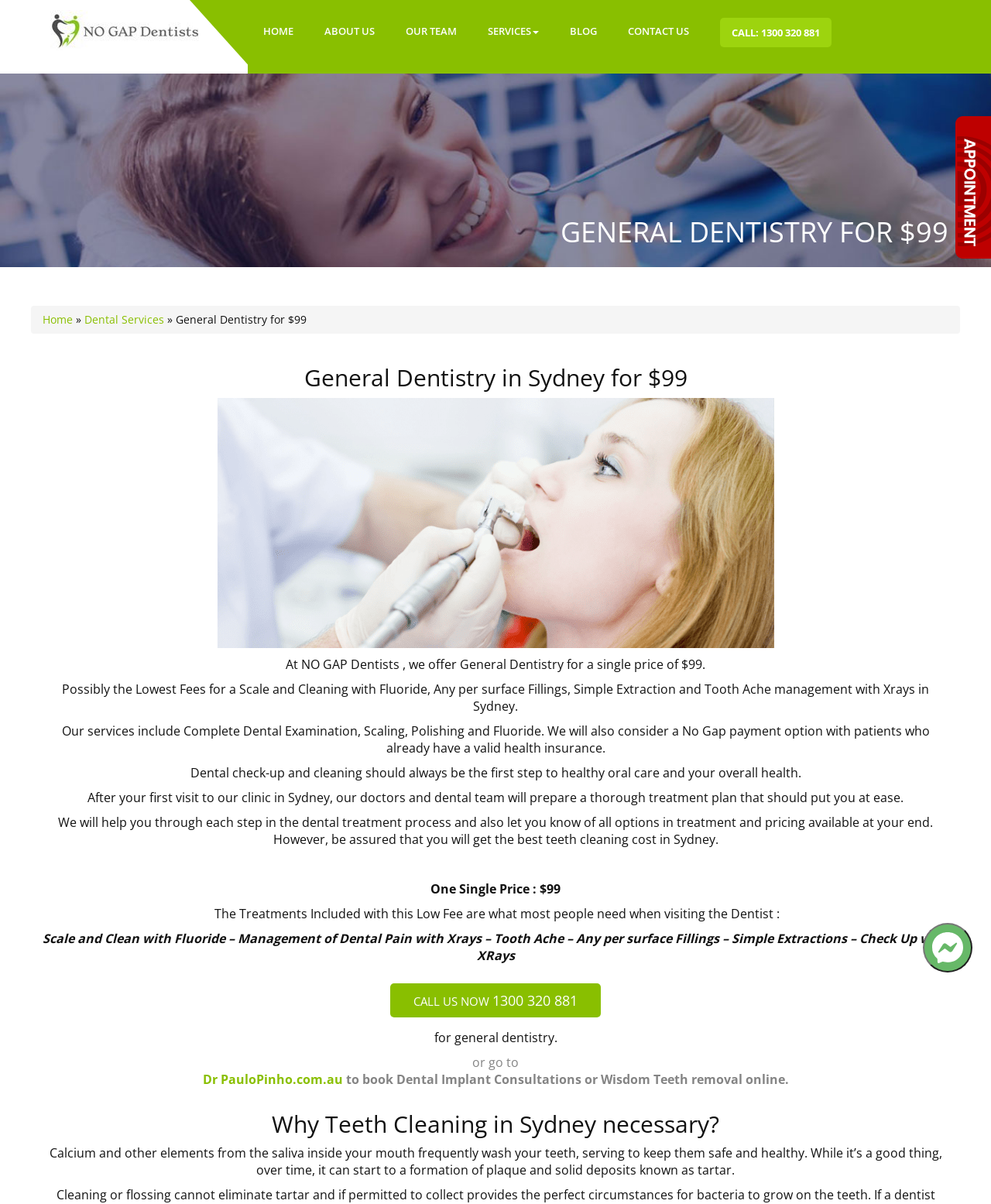Can patients with health insurance get a no gap payment option?
Please ensure your answer to the question is detailed and covers all necessary aspects.

The webpage mentions that 'We will also consider a No Gap payment option with patients who already have a valid health insurance' which suggests that patients with health insurance can get a no gap payment option.